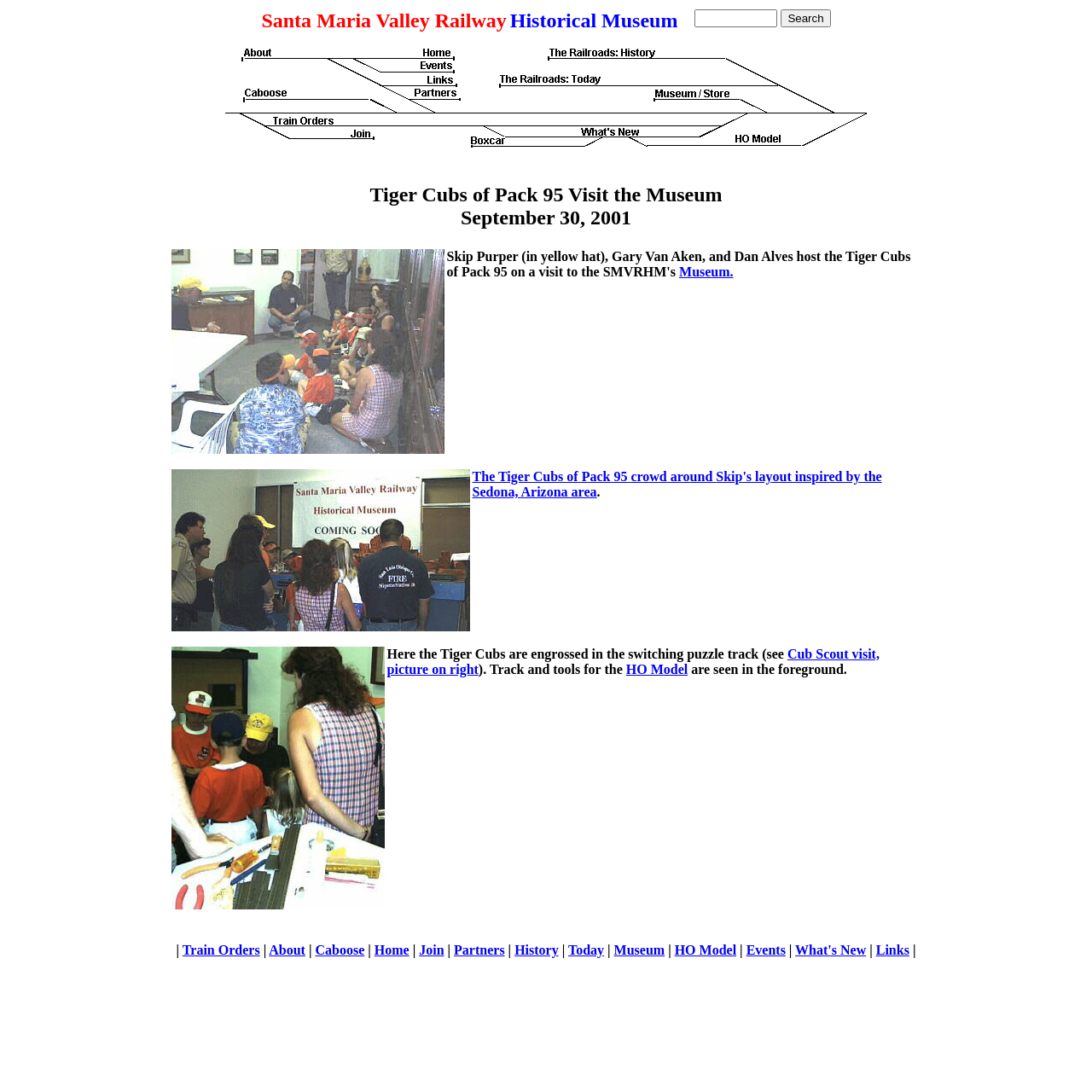Provide your answer in one word or a succinct phrase for the question: 
What is Skip Purper wearing?

a yellow hat